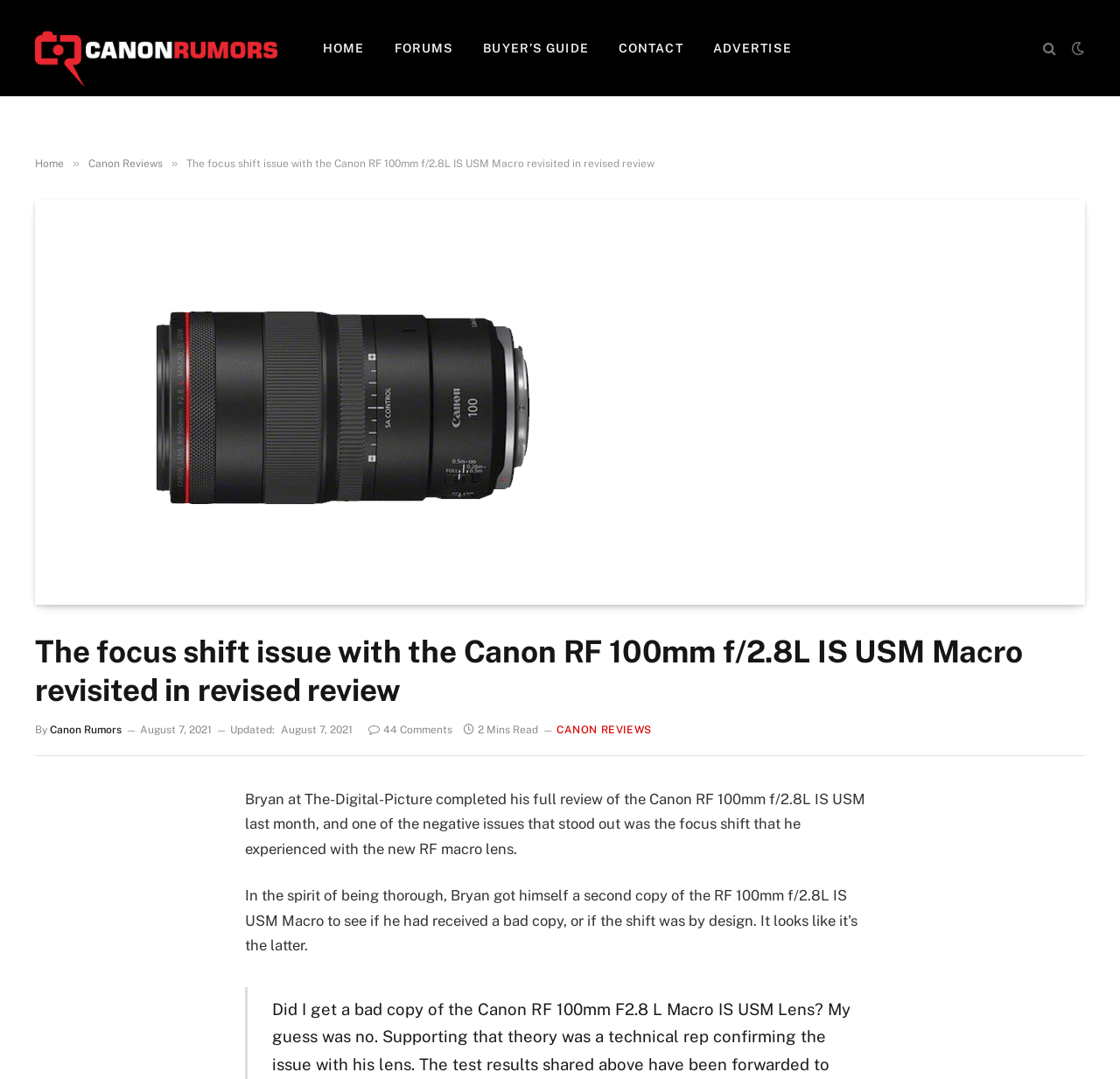Provide the bounding box coordinates for the specified HTML element described in this description: "Contact". The coordinates should be four float numbers ranging from 0 to 1, in the format [left, top, right, bottom].

[0.323, 0.0, 0.408, 0.089]